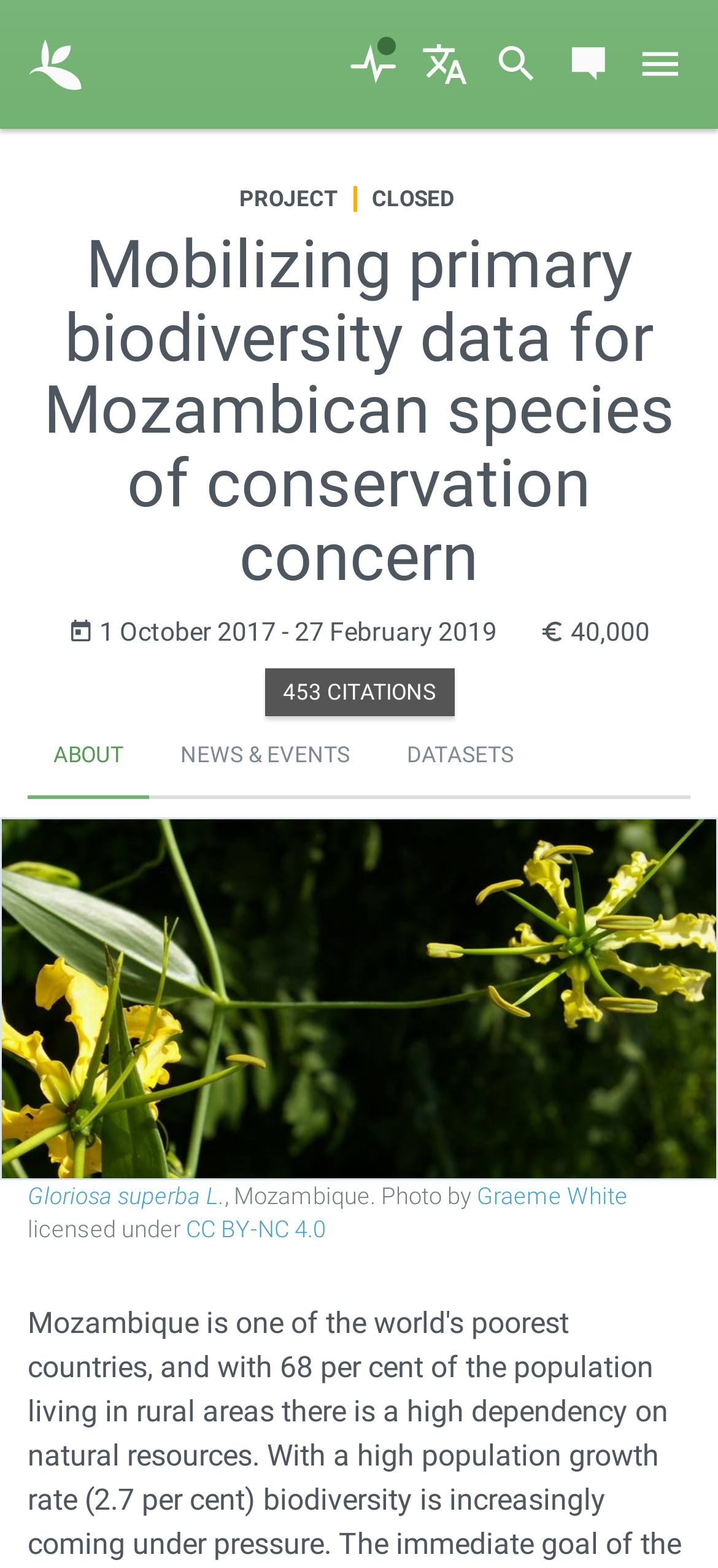Determine the bounding box coordinates of the clickable element to complete this instruction: "Learn more about Gloriosa superba L.". Provide the coordinates in the format of four float numbers between 0 and 1, [left, top, right, bottom].

[0.038, 0.753, 0.313, 0.771]